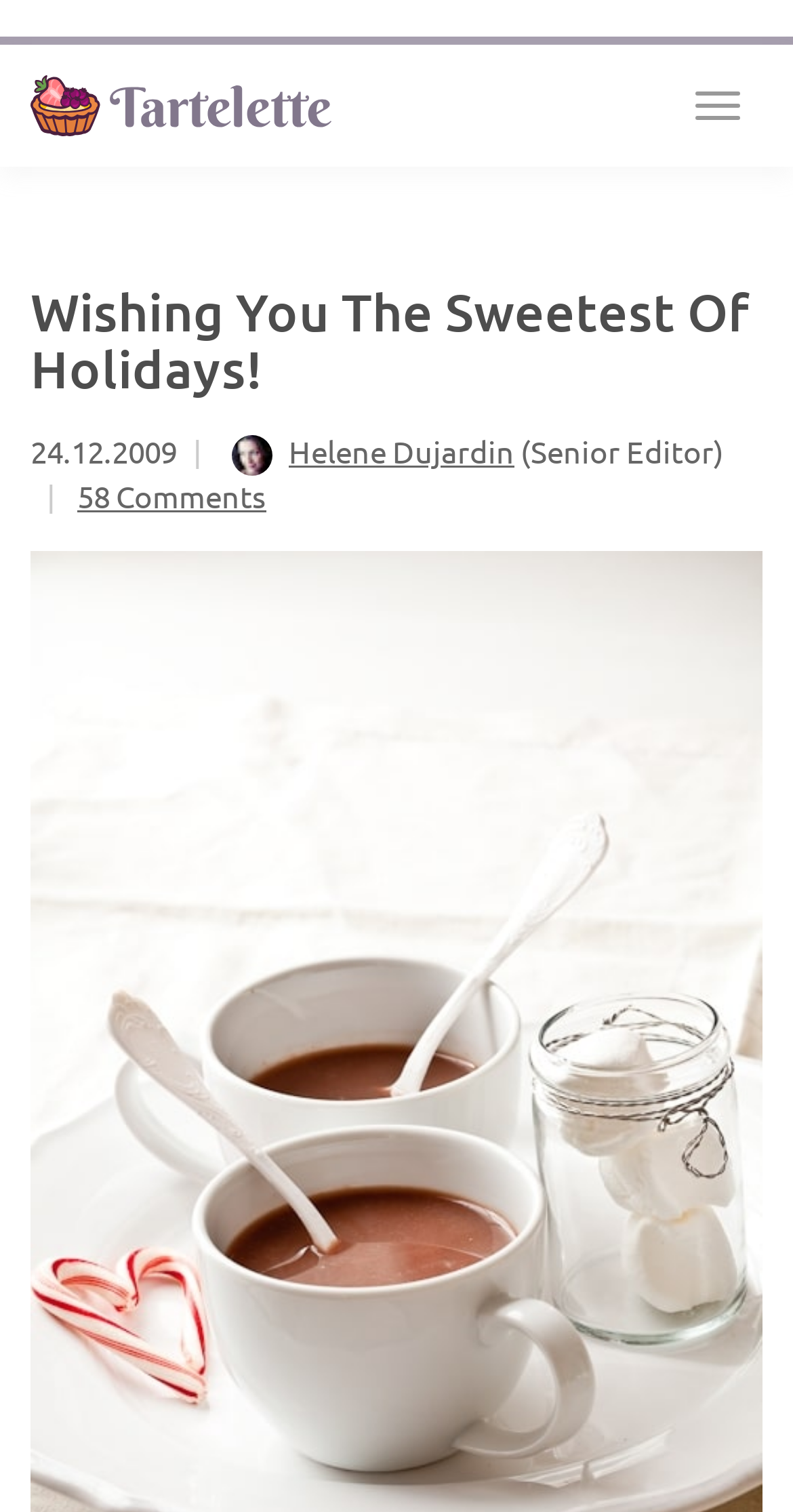Answer the following query with a single word or phrase:
What is the date of the post?

24.12.2009